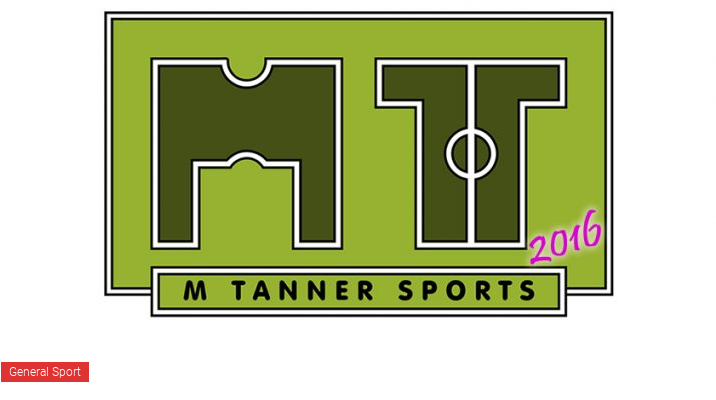Give an in-depth summary of the scene depicted in the image.

This image features the logo of "M Tanner Sports," designed in a vibrant green color. The logo prominently displays the initials "MT," stylized to resemble a sports field layout, incorporating elements like a soccer field with a circle at the center. Below the initials, the name "M Tanner Sports" is clearly inscribed, emphasizing the brand identity. The year "2016" is playfully integrated into the design, adding a touch of modernity and indicating the logo's relevance to that year. This visual represents the essence of sports and activity, aligning with the brand's focus on engaging local sports initiatives and events. Additionally, the logo is accompanied by a red label indicating "General Sport," which highlights the broad scope of the activities and offerings related to the organization.